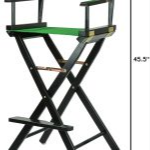Describe all significant details and elements found in the image.

This image showcases a tall director's chair with a modern design, prominently featuring a vibrant green canvas seat. The chair is constructed with a sleek black wooden frame, enhancing its contemporary aesthetic. Measuring 45.5 inches in height, this chair is not only functional but also stylish, making it suitable for settings such as dining rooms or home bars. Its foldable design contributes to easy storage and portability, adding to its appeal for both indoor and outdoor use. The sturdy armrests provide additional comfort, perfect for relaxation while maintaining a chic look in your space.